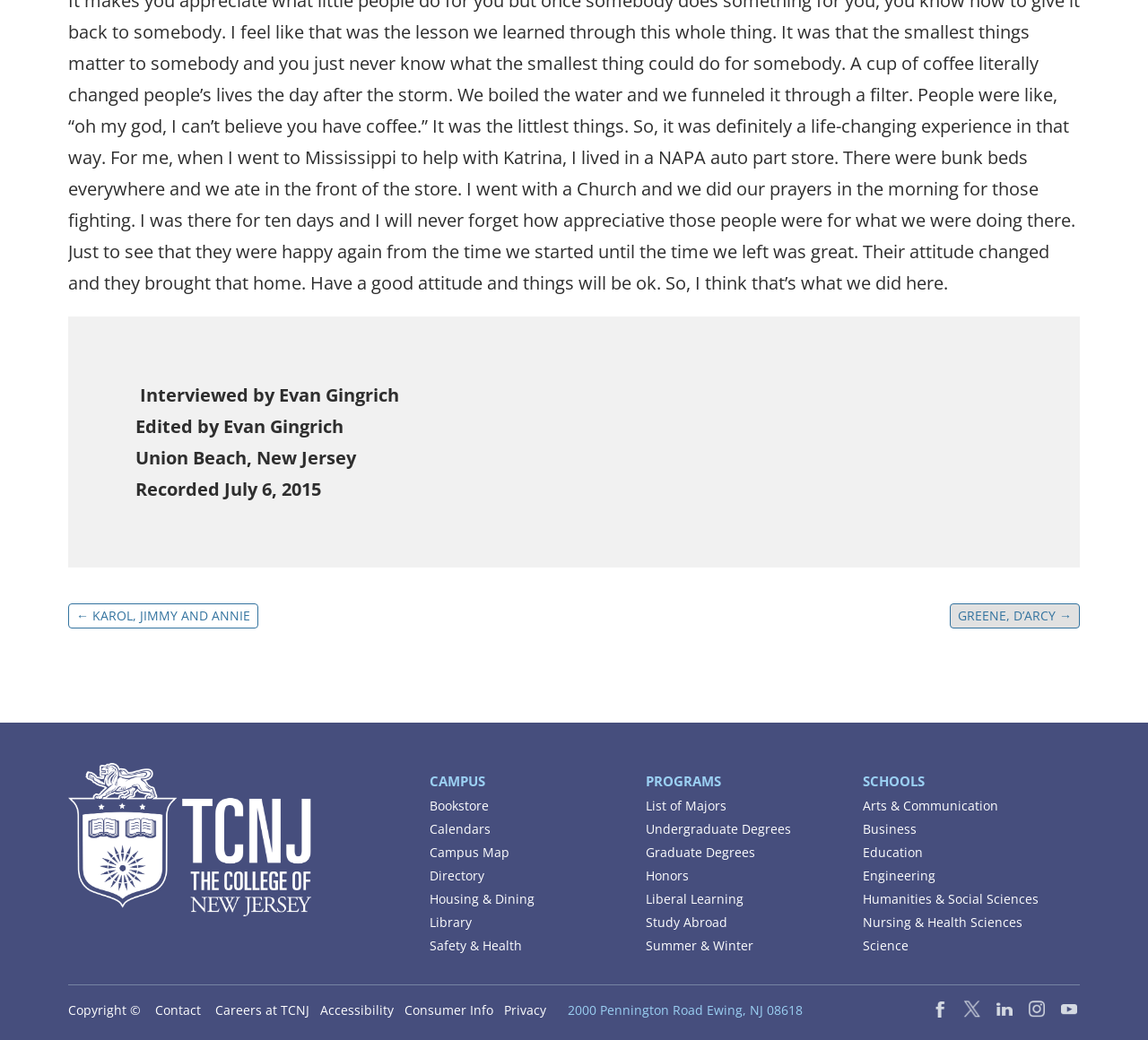Locate the bounding box coordinates of the segment that needs to be clicked to meet this instruction: "Visit facebook page".

[0.809, 0.967, 0.828, 0.985]